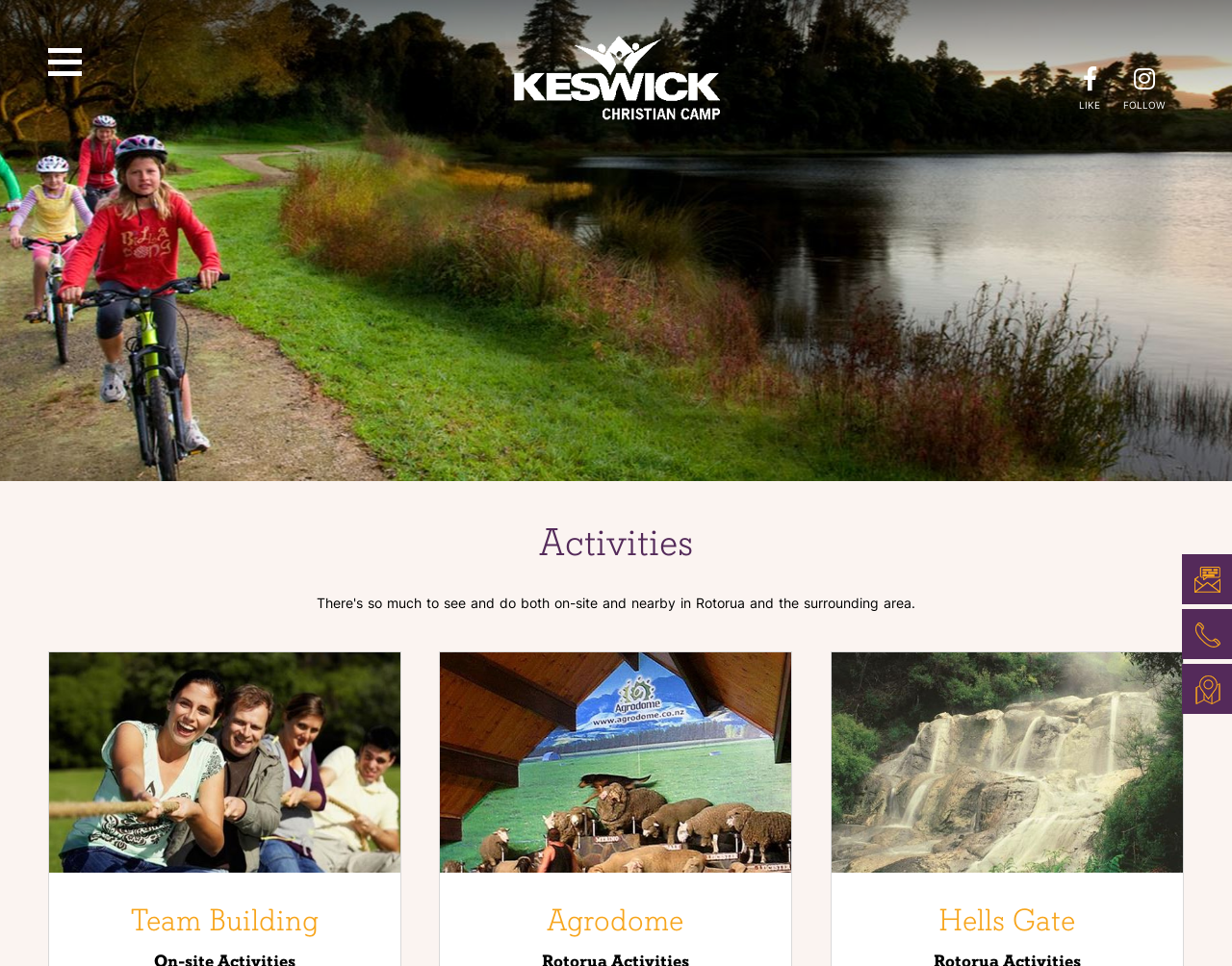Please identify the coordinates of the bounding box that should be clicked to fulfill this instruction: "View Agrodome details".

[0.357, 0.779, 0.642, 0.796]